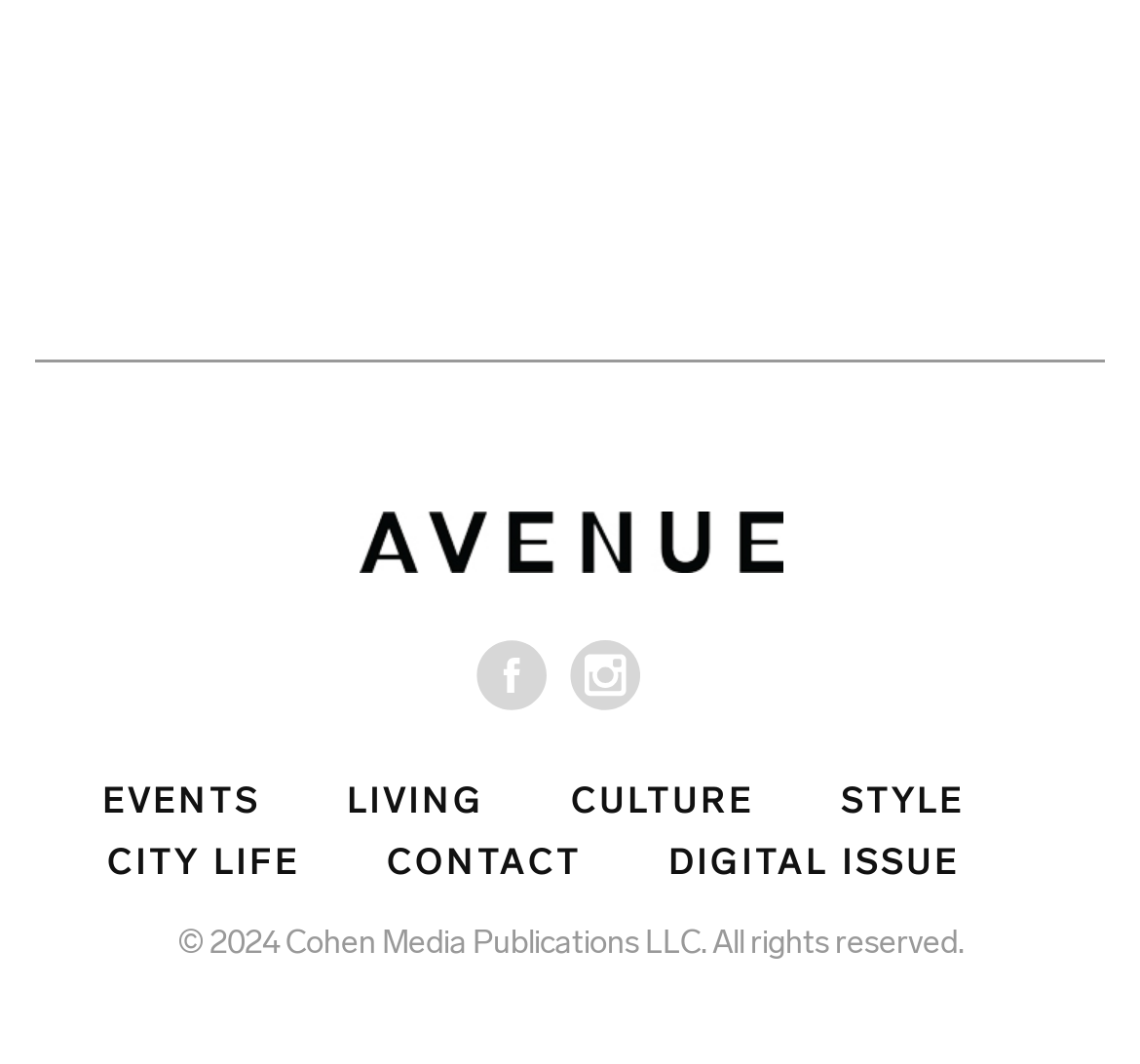Please study the image and answer the question comprehensively:
How many main categories are there?

I counted the number of links in the middle section of the webpage, which are 'EVENTS', 'LIVING', 'CULTURE', and 'STYLE'. These links seem to be the main categories of the webpage.